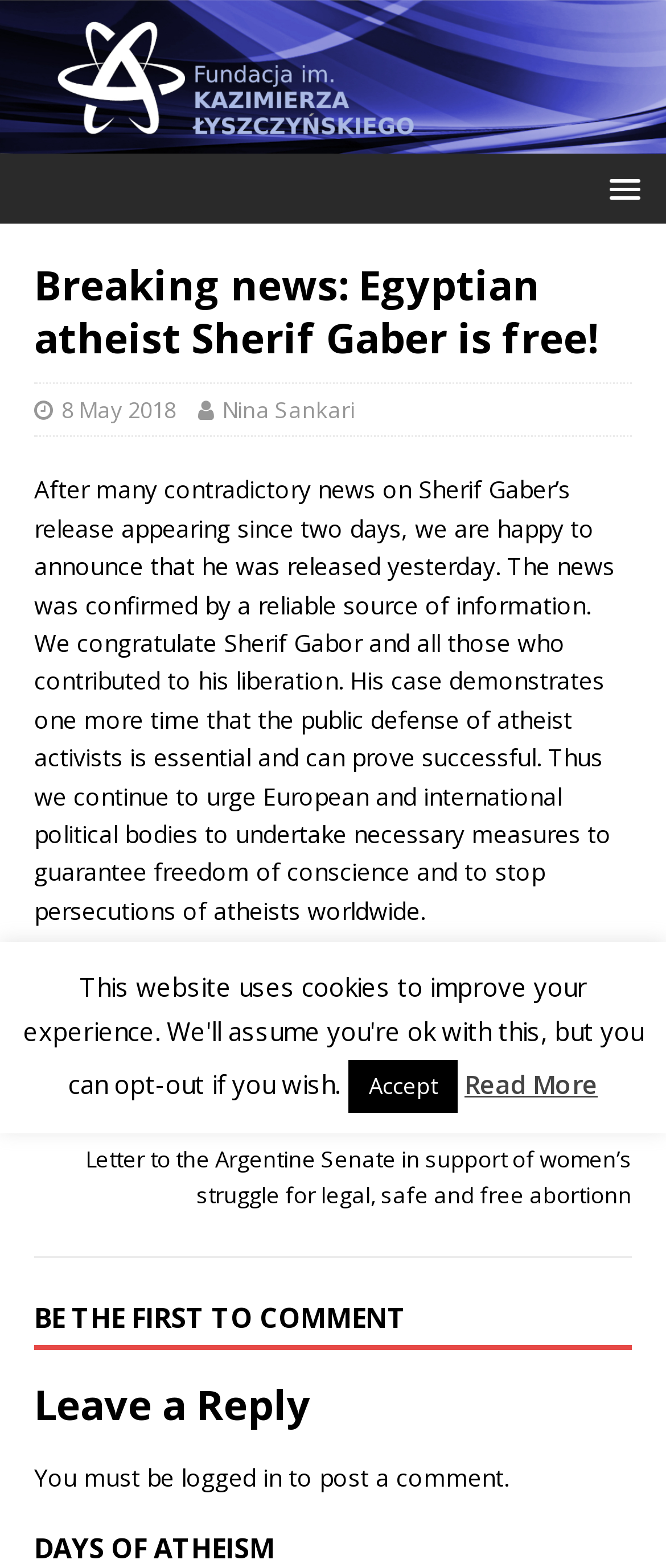Please respond to the question using a single word or phrase:
What is the action of the button located in the middle of the webpage?

Accept